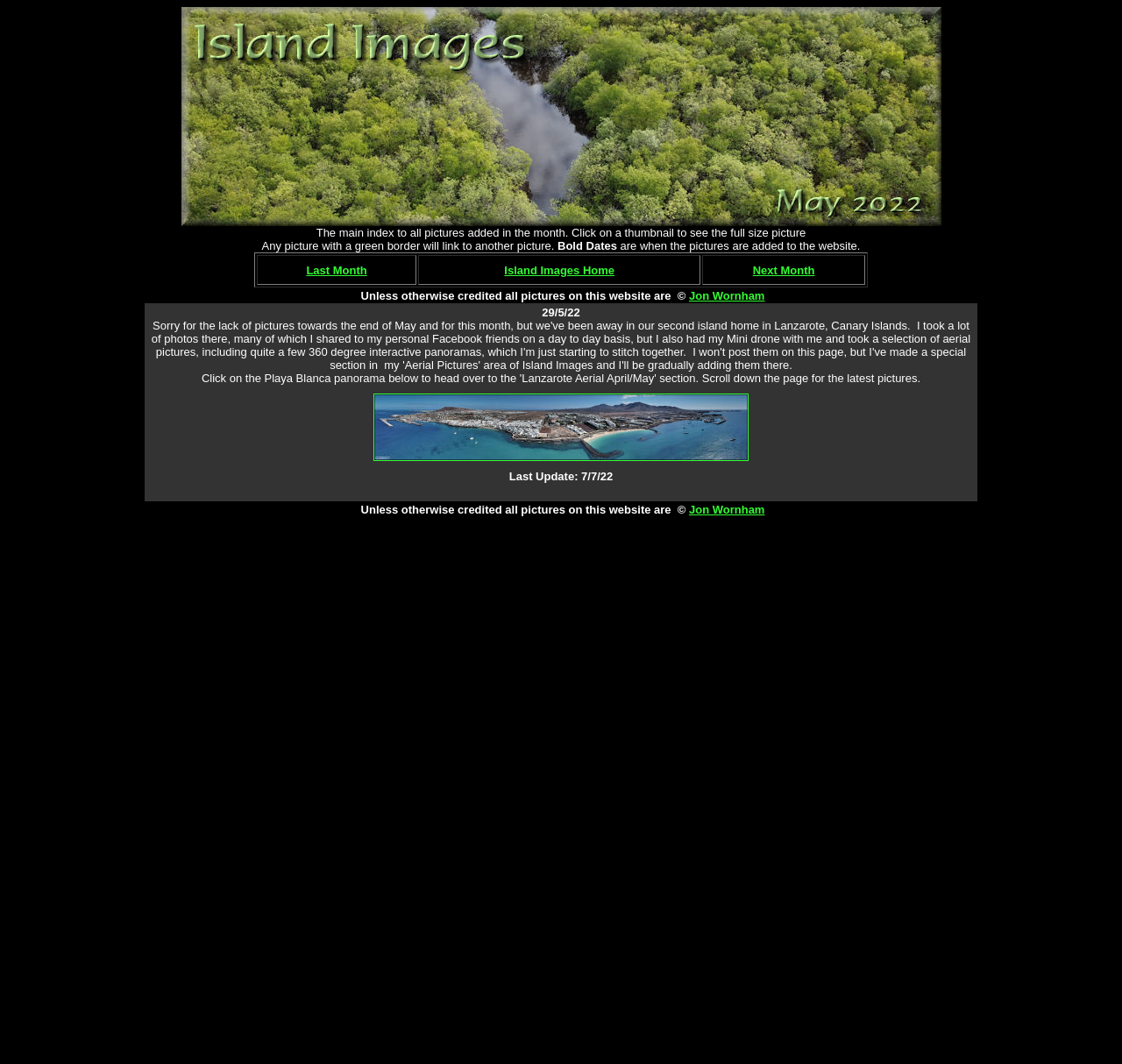Provide a thorough summary of the webpage.

This webpage is a photo gallery for Island Images 2022, specifically for the month of May. At the top, there is a large image taking up most of the width of the page. Below the image, there is a brief description of the gallery, explaining that it is the main index to all pictures added in the month, and that clicking on a thumbnail will show the full-size picture.

To the right of the description, there are three short sentences providing additional information about the gallery. The first sentence explains that pictures with a green border will link to another picture. The second sentence is a heading titled "Bold Dates", and the third sentence explains that bold dates indicate when the pictures are added to the website.

Below these sentences, there is a table with three columns, containing links to "Last Month", "Island Images Home", and "Next Month". The table is centered on the page.

Further down, there is a section with a copyright notice, stating that all pictures on the website are copyrighted by Jon Wornham, unless otherwise credited.

The main content of the page is a layout table that takes up most of the page's width. It contains a single row with a single cell, which holds a block of text describing the latest update to the gallery. The text explains that the author was away in Lanzarote, Canary Islands, and took many photos, including aerial pictures and 360-degree interactive panoramas. The text also mentions that the latest pictures can be found by scrolling down the page.

Within the text block, there is a link to a specific panorama, which is represented by a small image. The image is aligned to the right side of the text block.